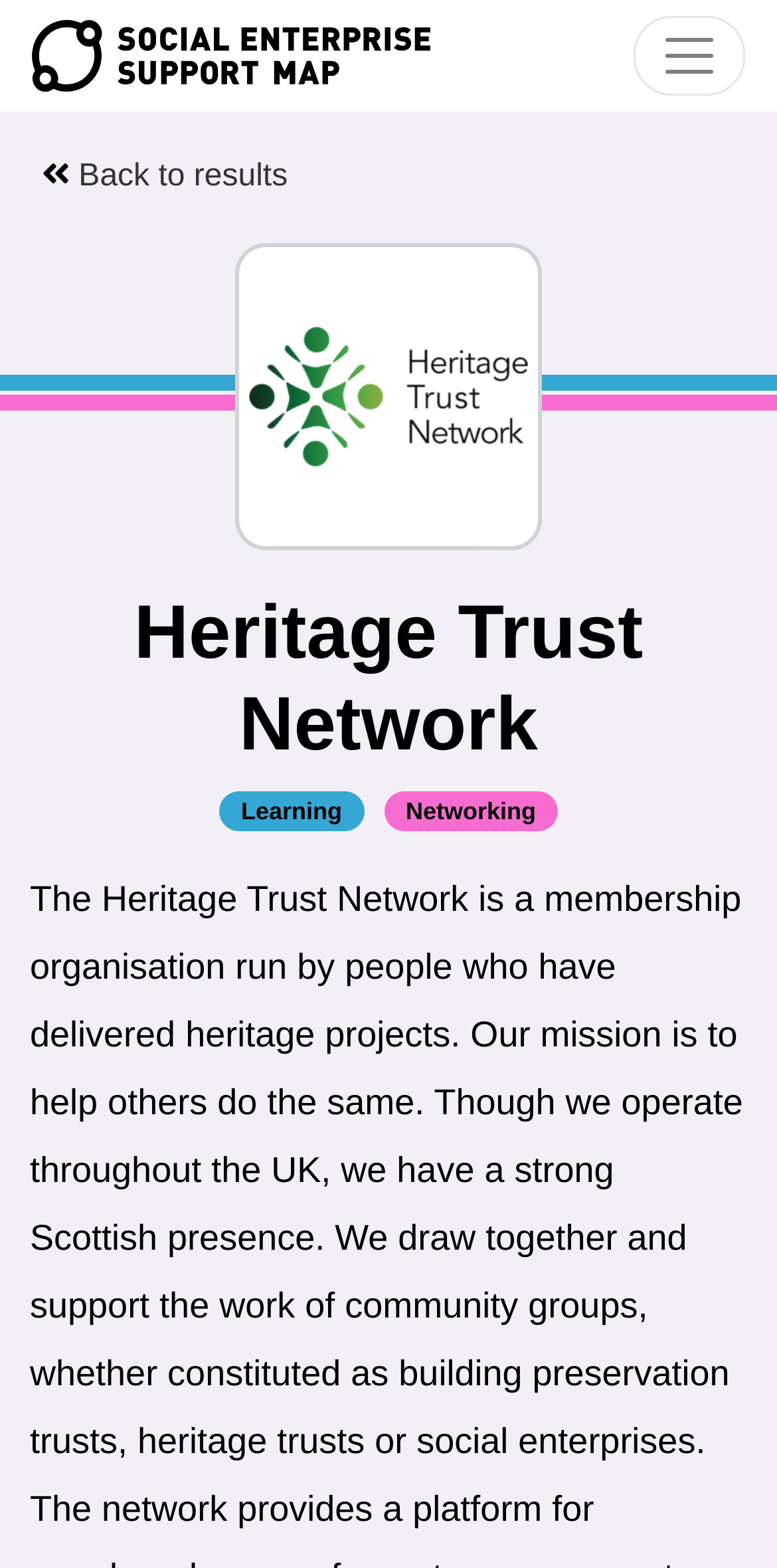What is the text of the webpage's headline?

Heritage Trust Network